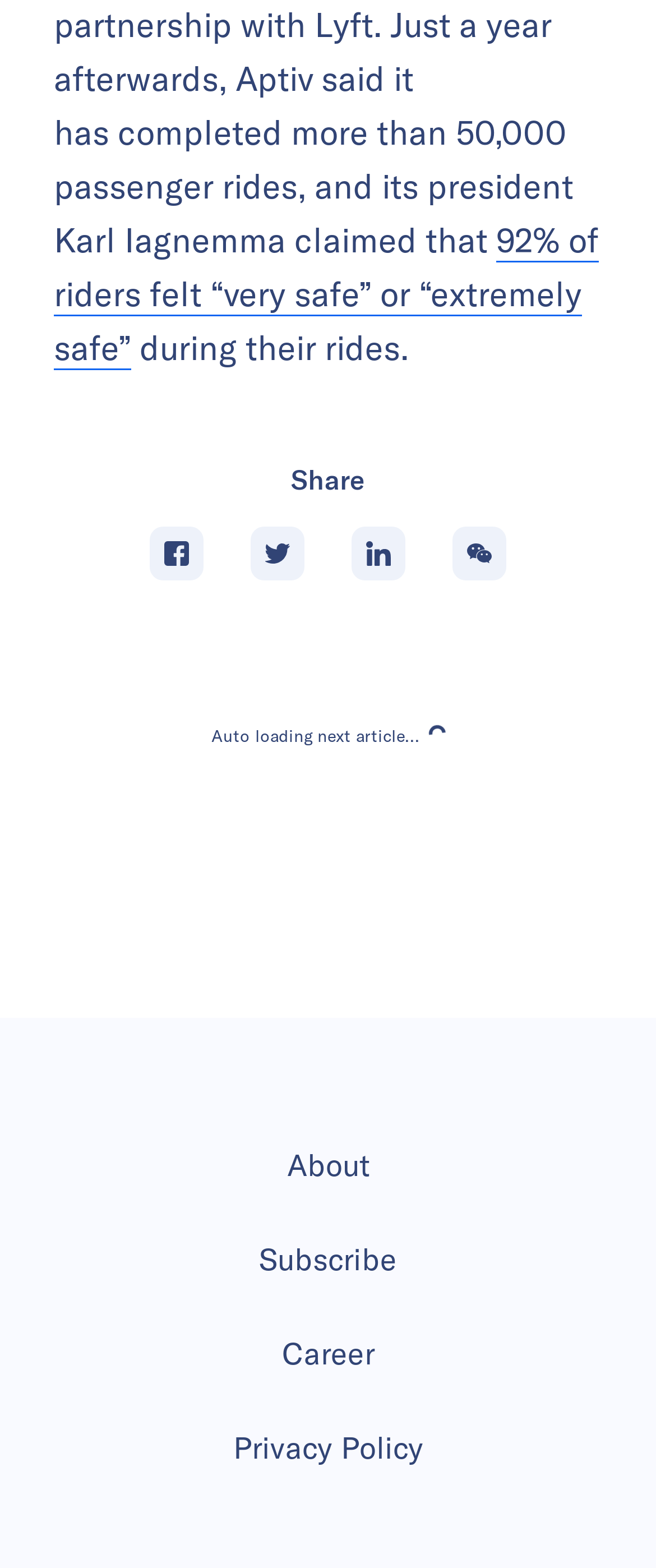What is the status of the next article?
Please look at the screenshot and answer in one word or a short phrase.

loading